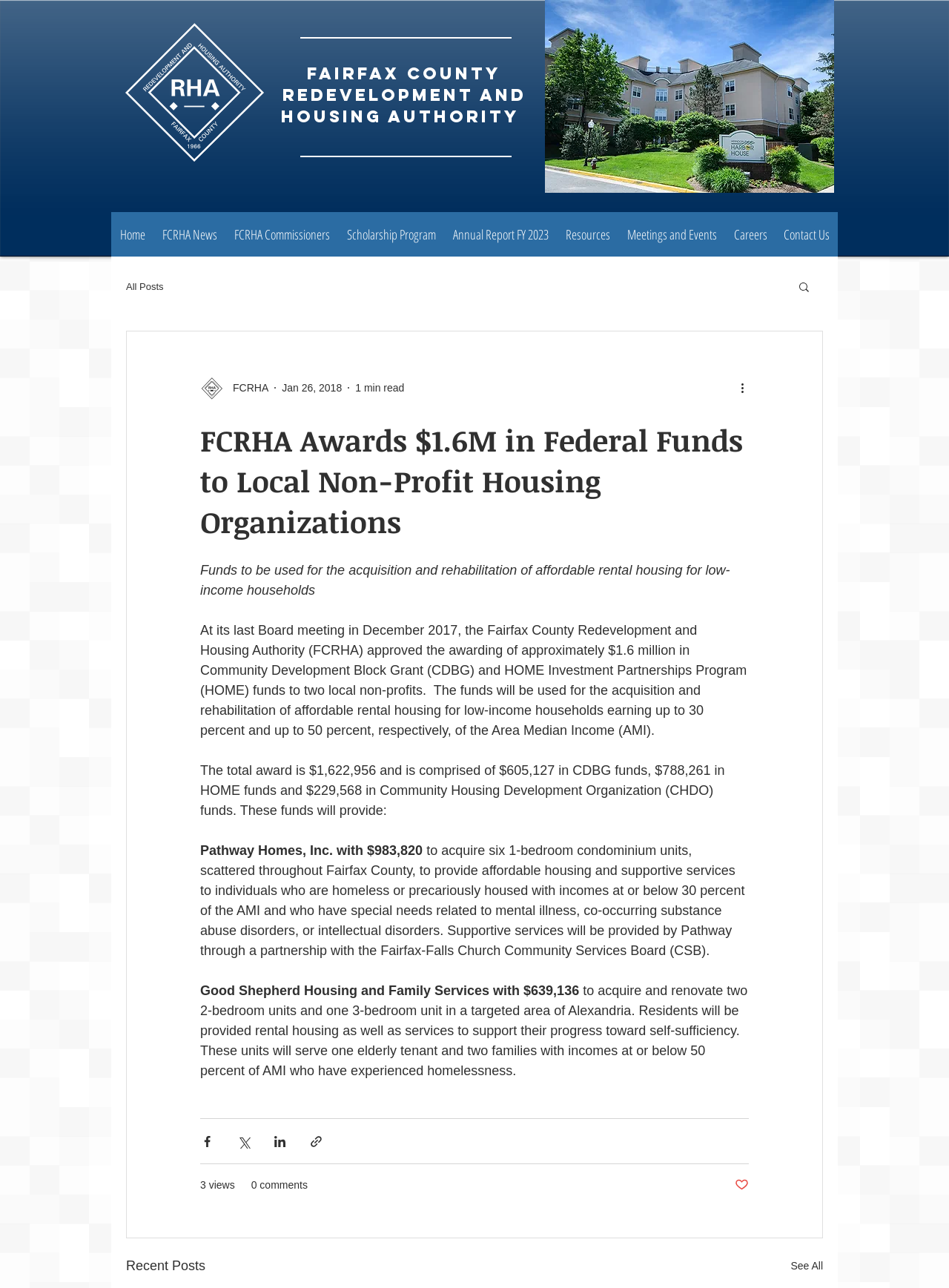Please specify the bounding box coordinates in the format (top-left x, top-left y, bottom-right x, bottom-right y), with all values as floating point numbers between 0 and 1. Identify the bounding box of the UI element described by: Resources

[0.587, 0.165, 0.652, 0.199]